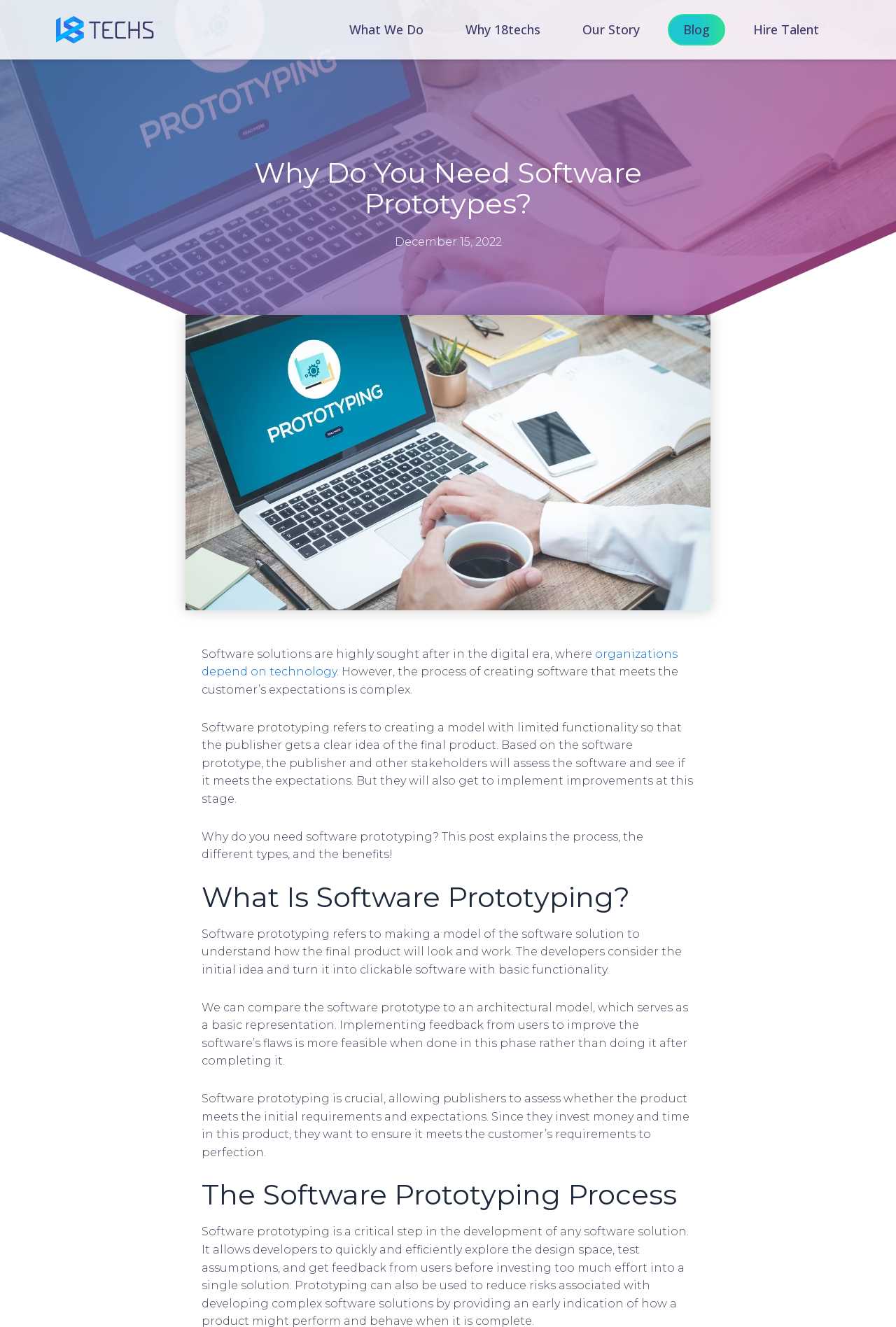Identify the bounding box coordinates for the UI element described as follows: December 15, 2022. Use the format (top-left x, top-left y, bottom-right x, bottom-right y) and ensure all values are floating point numbers between 0 and 1.

[0.44, 0.176, 0.56, 0.189]